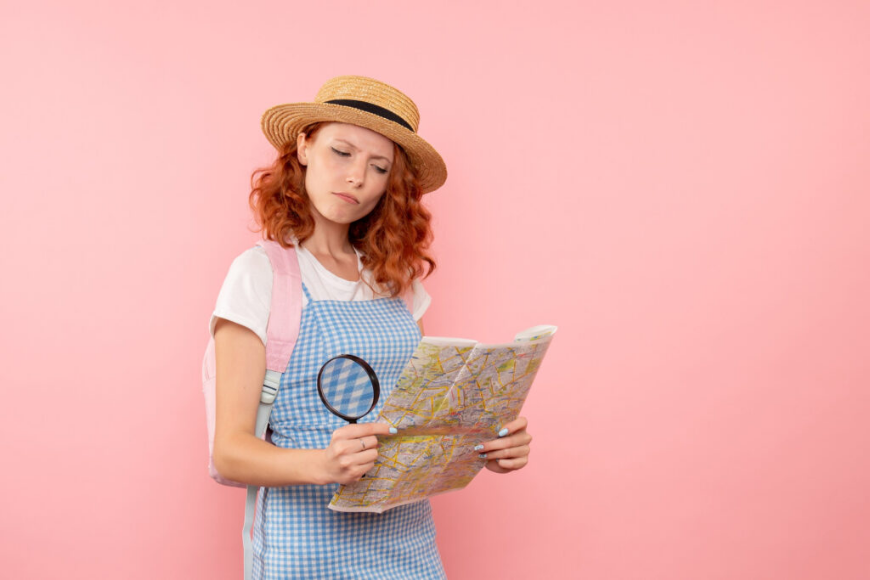Outline with detail what the image portrays.

The image features a young woman standing against a soft pink backdrop, holding a map and a magnifying glass. She has wavy, auburn hair and is wearing a light-colored t-shirt, a pale blue and white checked apron, and a wide-brimmed straw hat. With a serious expression, she appears to be examining the map closely, perhaps deep in thought about her next adventure. This scene perfectly complements the theme of exploring Toronto, as presented in the guide titled "A Guide on What to Do in Toronto," which encourages newcomers to discover various activities and attractions in the city.